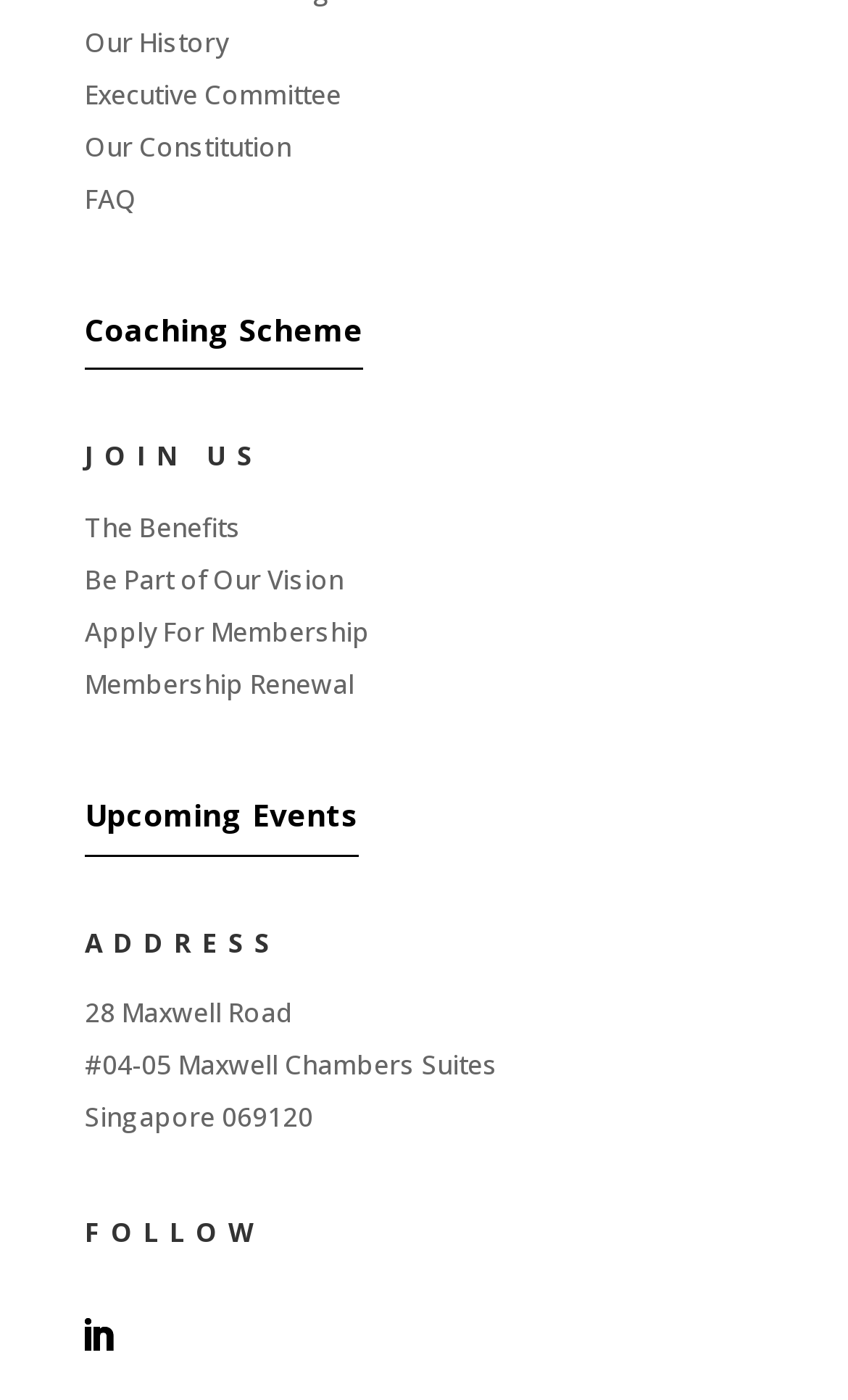What social media platform is represented by the icon?
Carefully examine the image and provide a detailed answer to the question.

The icon '' is commonly used to represent Facebook, suggesting that the organization has a Facebook presence and is encouraging visitors to follow them.